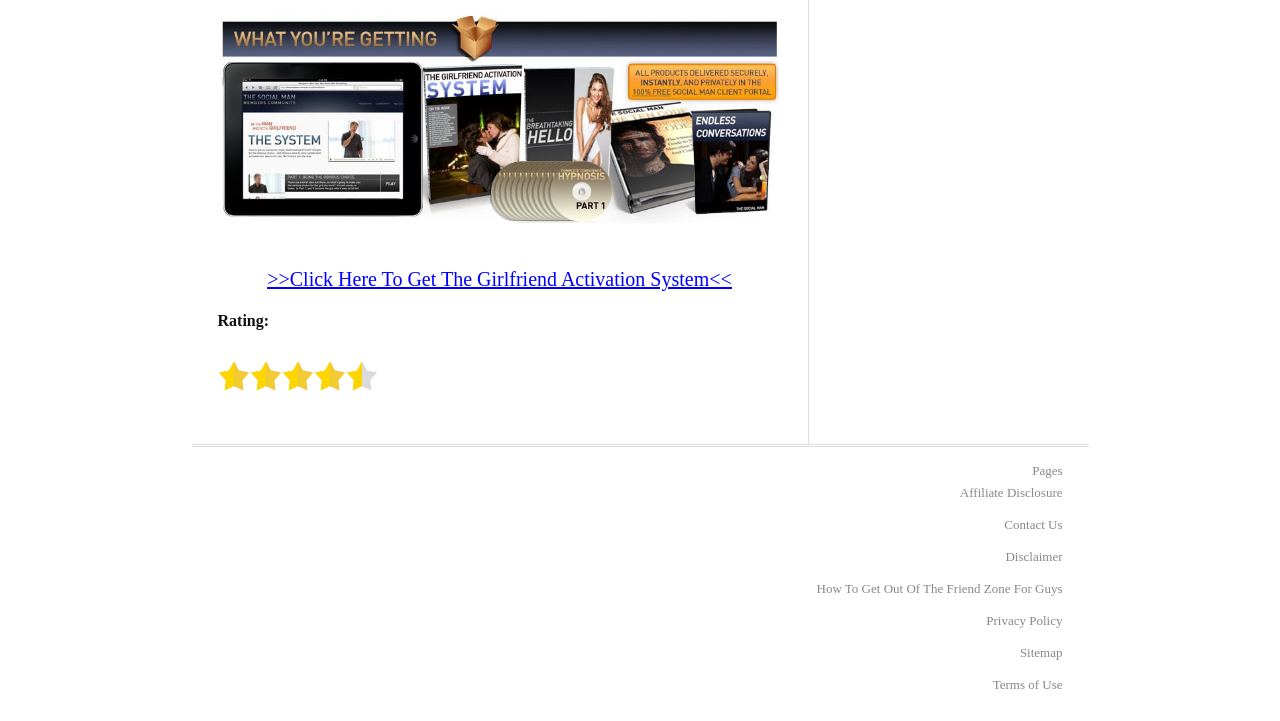Extract the bounding box coordinates for the UI element described by the text: "Terms of Use". The coordinates should be in the form of [left, top, right, bottom] with values between 0 and 1.

[0.776, 0.903, 0.83, 0.924]